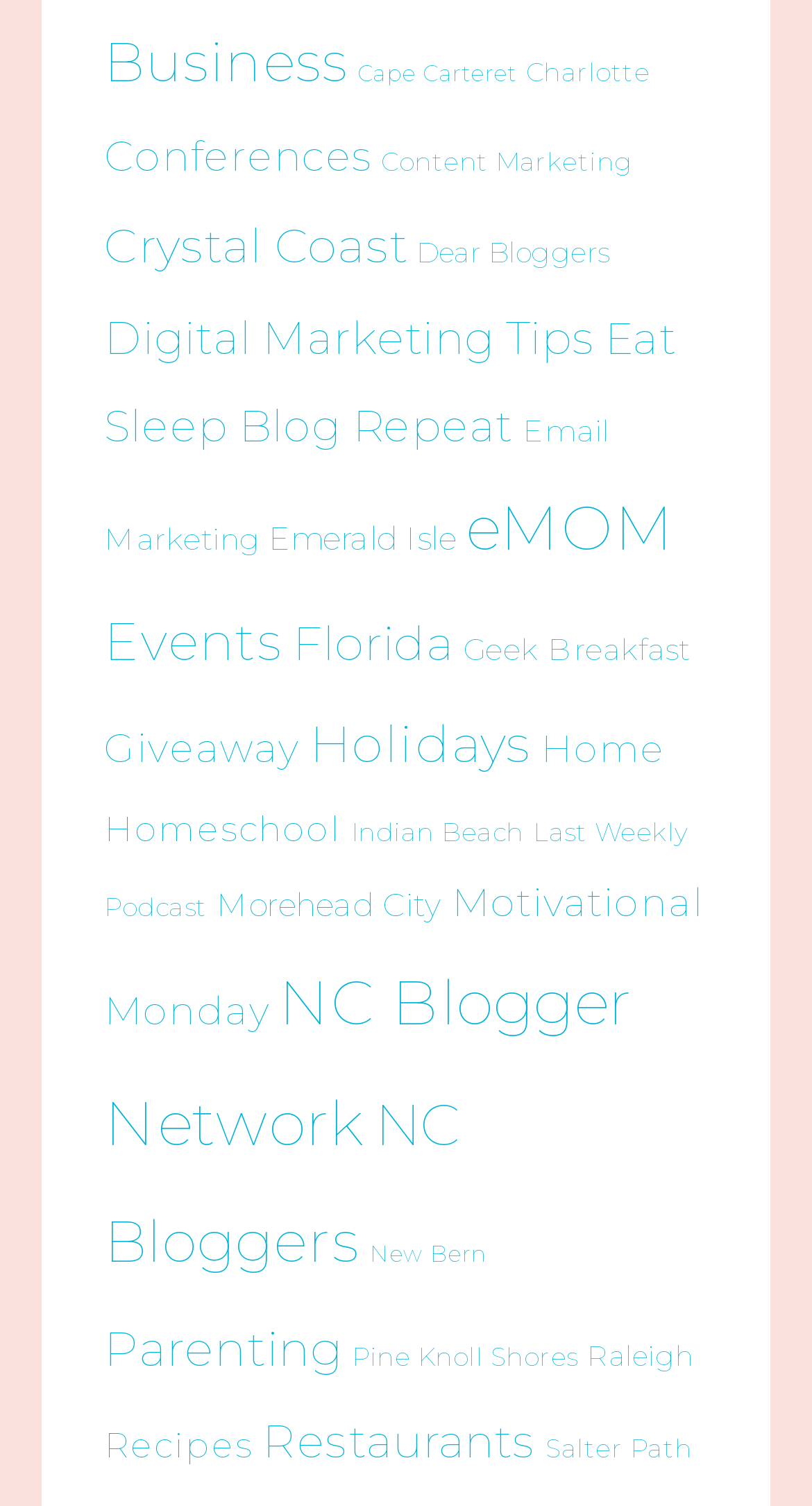Could you highlight the region that needs to be clicked to execute the instruction: "View business articles"?

[0.128, 0.02, 0.428, 0.064]